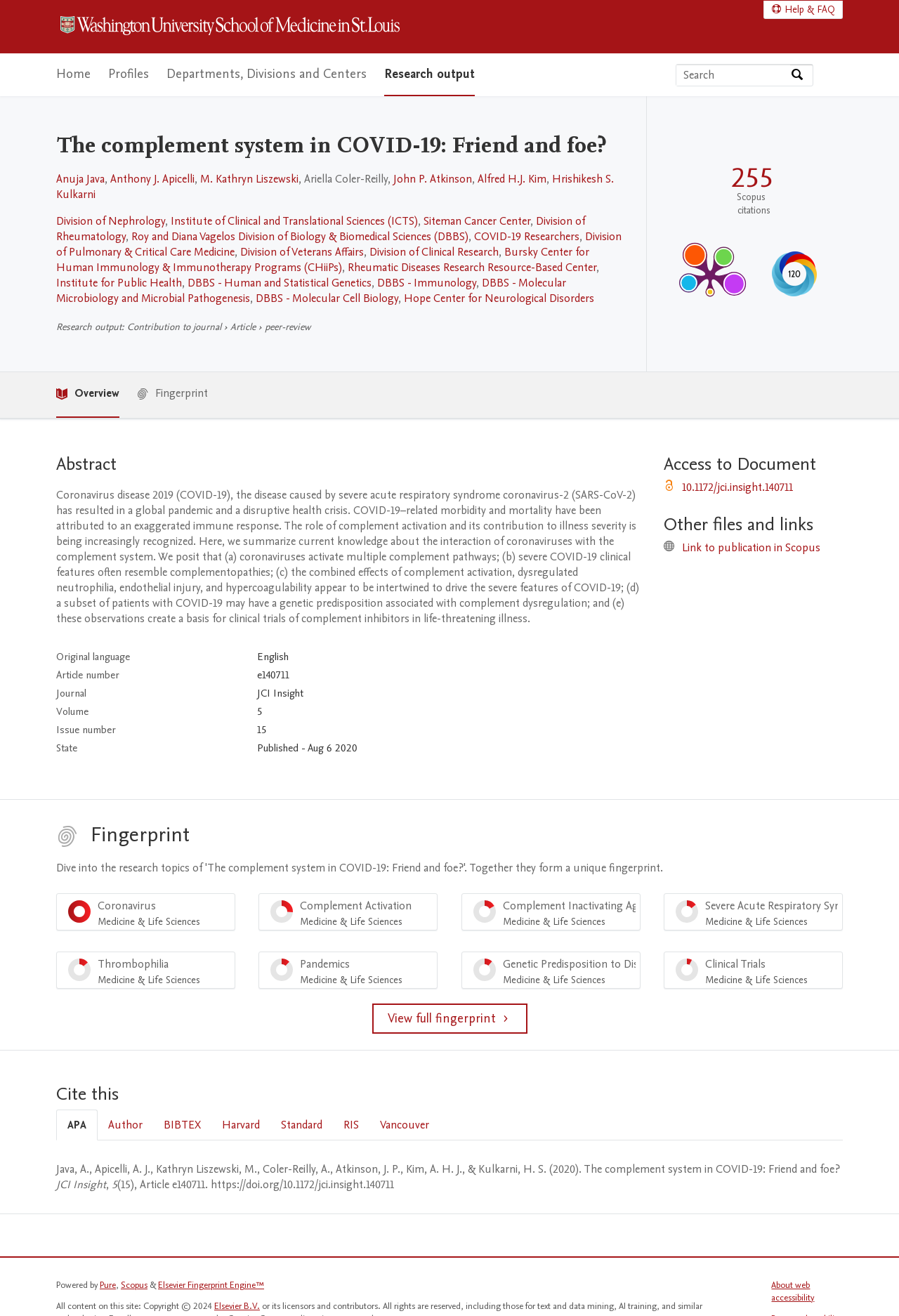Please answer the following question using a single word or phrase: 
Who are the authors of the research?

Anuja Java, Anthony J. Apicelli, M. Kathryn Liszewski, Ariella Coler-Reilly, John P. Atkinson, Alfred H.J. Kim, Hrishikesh S. Kulkarni